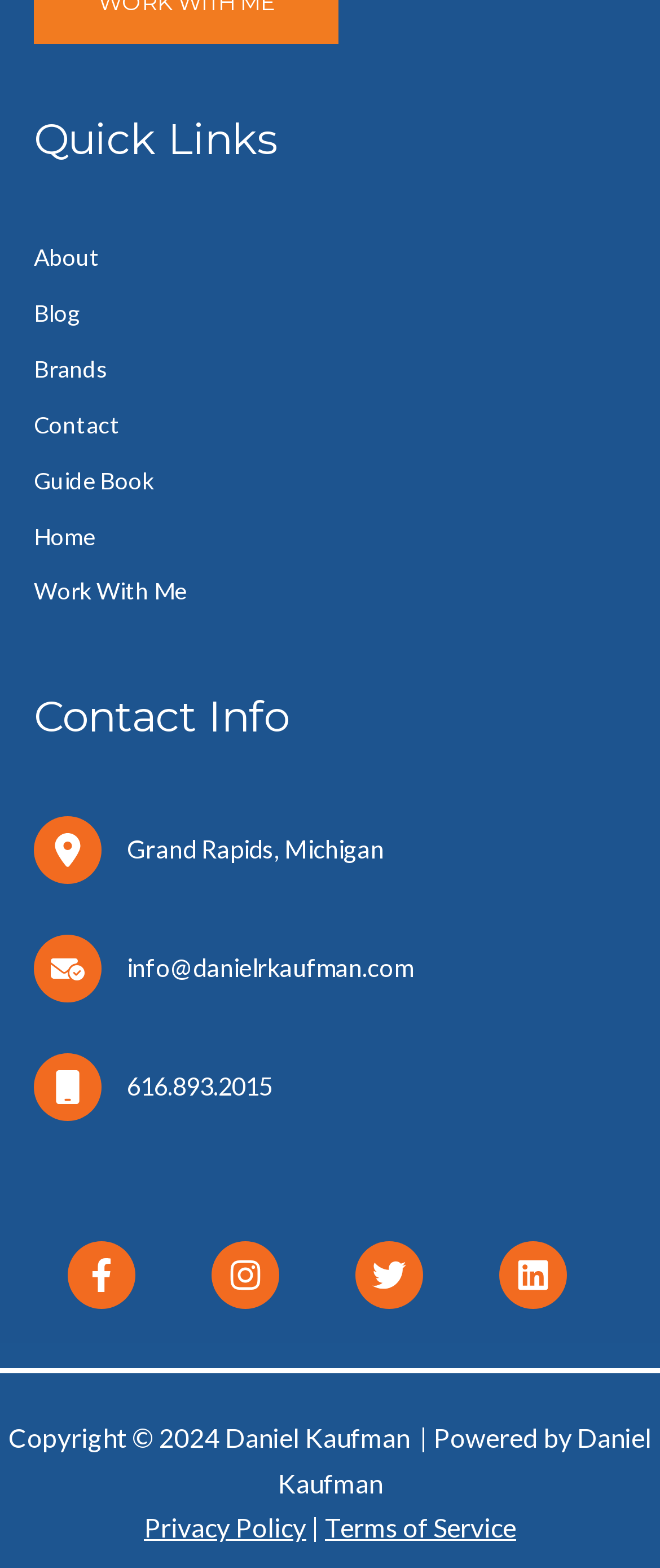What is the email address in the Contact Info section?
Carefully analyze the image and provide a thorough answer to the question.

I found the link element with the text content 'info@danielrkaufman.com' under the 'Contact Info' heading in the 'Footer Widget 4' section, which is the email address.